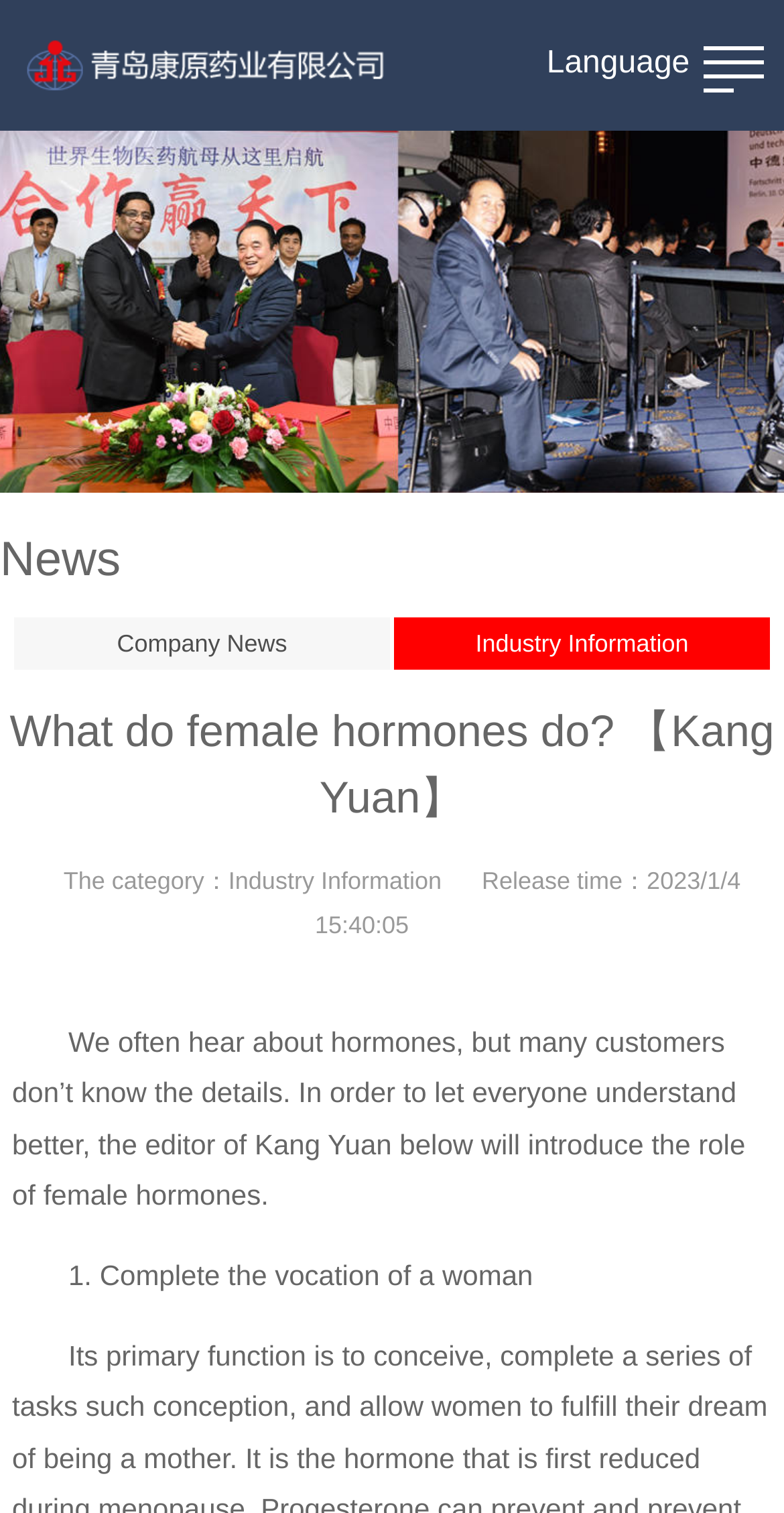Provide a brief response to the question below using one word or phrase:
What is the main topic of this article?

Female hormones